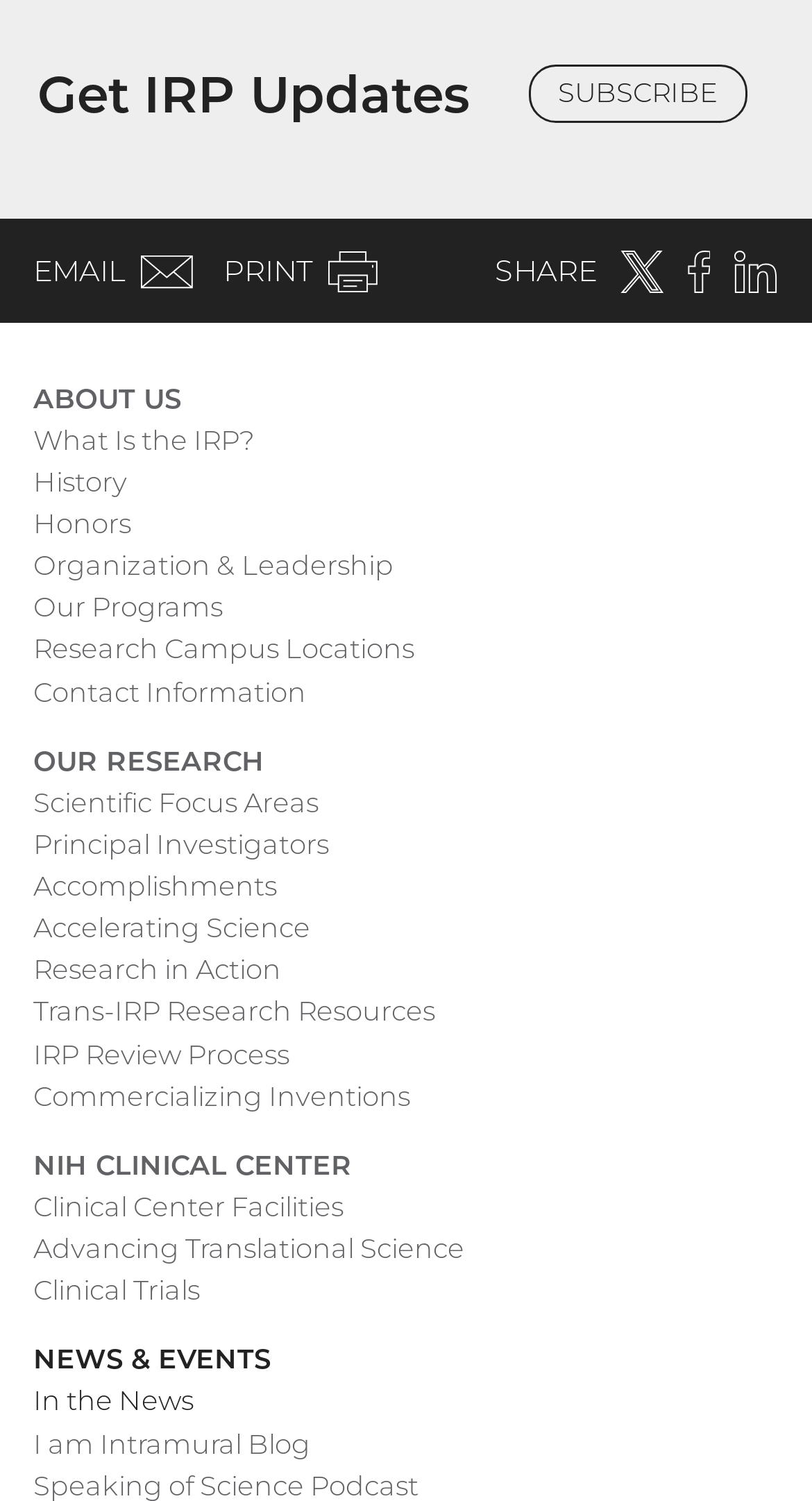Indicate the bounding box coordinates of the clickable region to achieve the following instruction: "Read the latest news and events."

[0.041, 0.892, 0.333, 0.919]